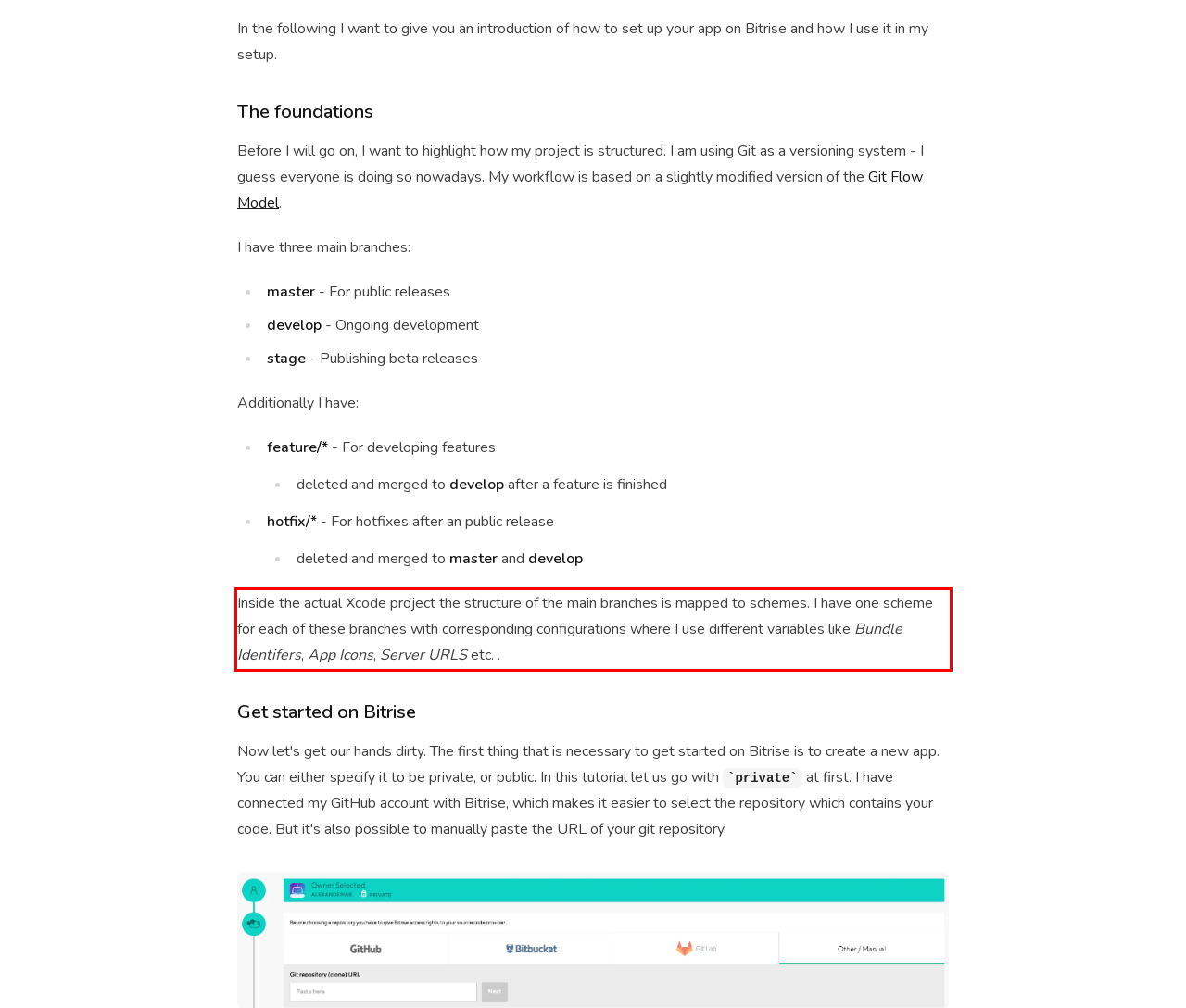You have a screenshot of a webpage with a red bounding box. Use OCR to generate the text contained within this red rectangle.

Inside the actual Xcode project the structure of the main branches is mapped to schemes. I have one scheme for each of these branches with corresponding configurations where I use different variables like Bundle Identifers, App Icons, Server URLS etc. .